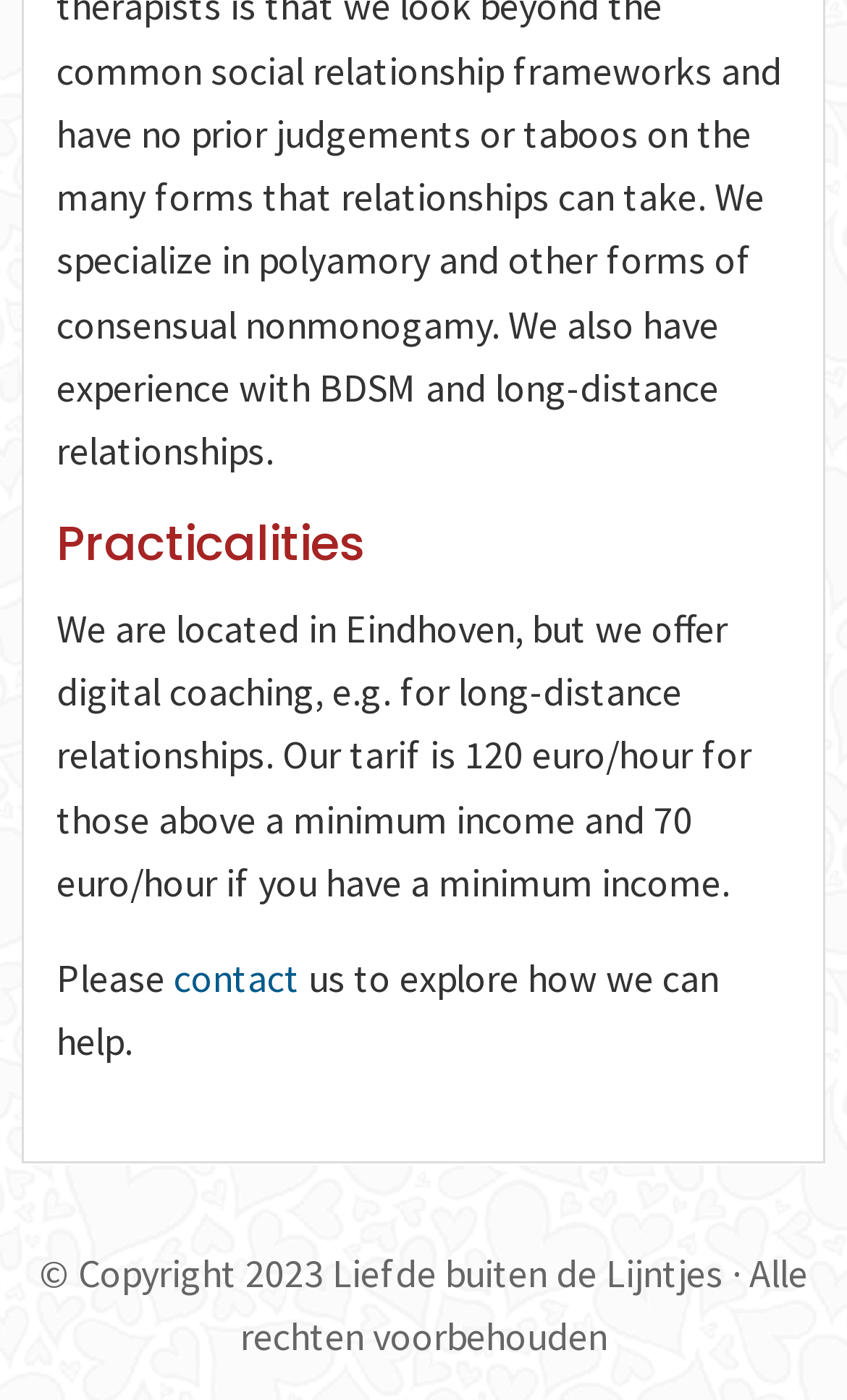Determine the bounding box for the UI element as described: "Liefde buiten de Lijntjes". The coordinates should be represented as four float numbers between 0 and 1, formatted as [left, top, right, bottom].

[0.392, 0.891, 0.854, 0.926]